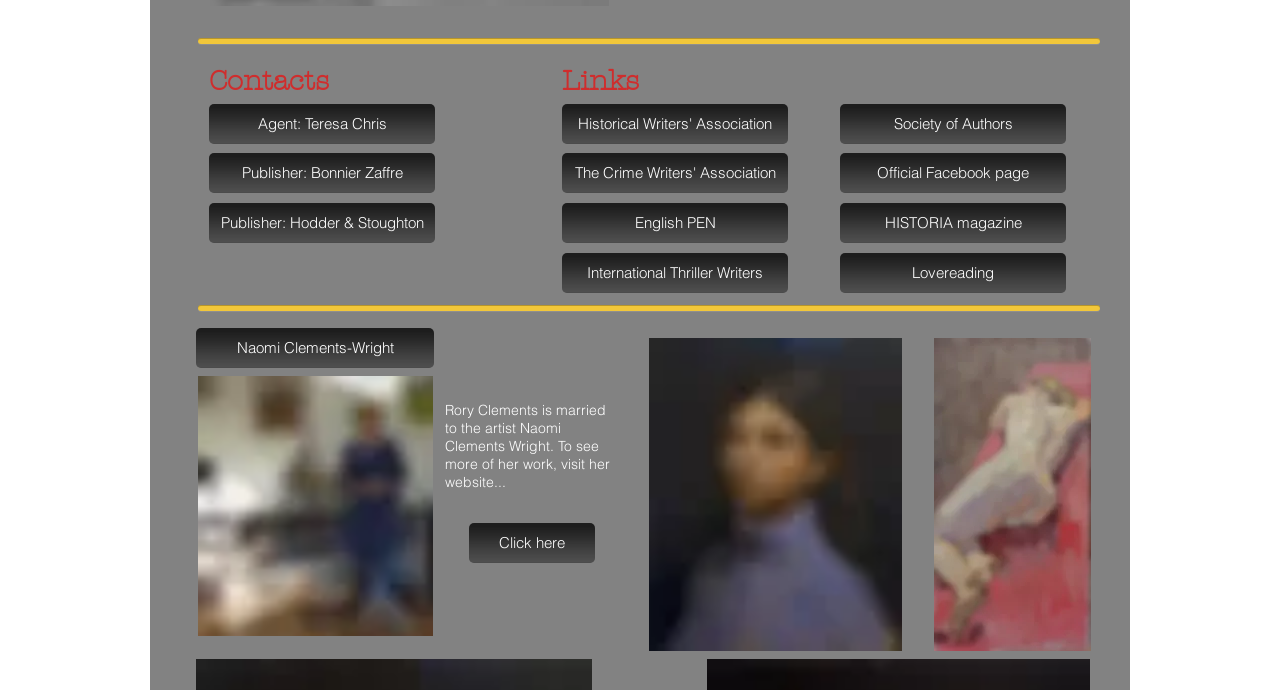Using the image as a reference, answer the following question in as much detail as possible:
How many links are there under 'Links'?

I counted the number of links under the 'Links' section, which are 'Historical Writers' Association', 'The Crime Writers' Association', 'English PEN', 'International Thriller Writers', and 'Society of Authors', so there are 5 links in total.